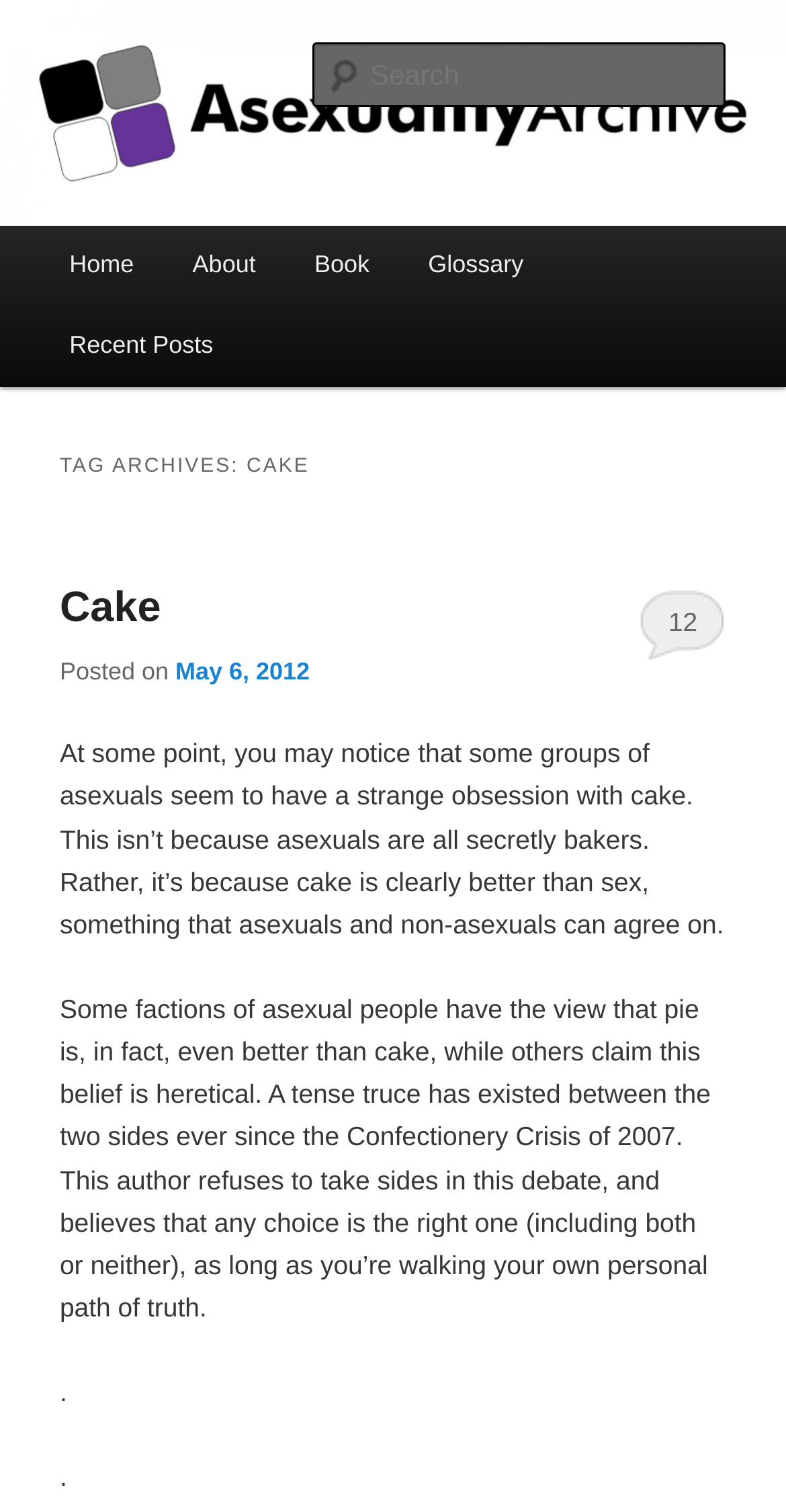Elaborate on the webpage's design and content in a detailed caption.

The webpage is about the Asexuality Archive, with a prominent heading at the top left corner. Below the heading, there is a search box on the top right side. The main menu is located below the search box, with links to "Home", "About", "Book", "Glossary", and "Recent Posts". 

On the left side, there is a section with a heading "TAG ARCHIVES: CAKE", which contains a subheading "Cake" and a link to "Cake". Below the subheading, there is a paragraph of text that discusses the obsession of some asexual groups with cake, and how it's not because they are all bakers, but because cake is considered better than sex. 

The text continues to discuss the debate between cake and pie, with some factions believing pie is better, while others think this is heretical. The author remains neutral in this debate, believing that personal choice is the most important thing.